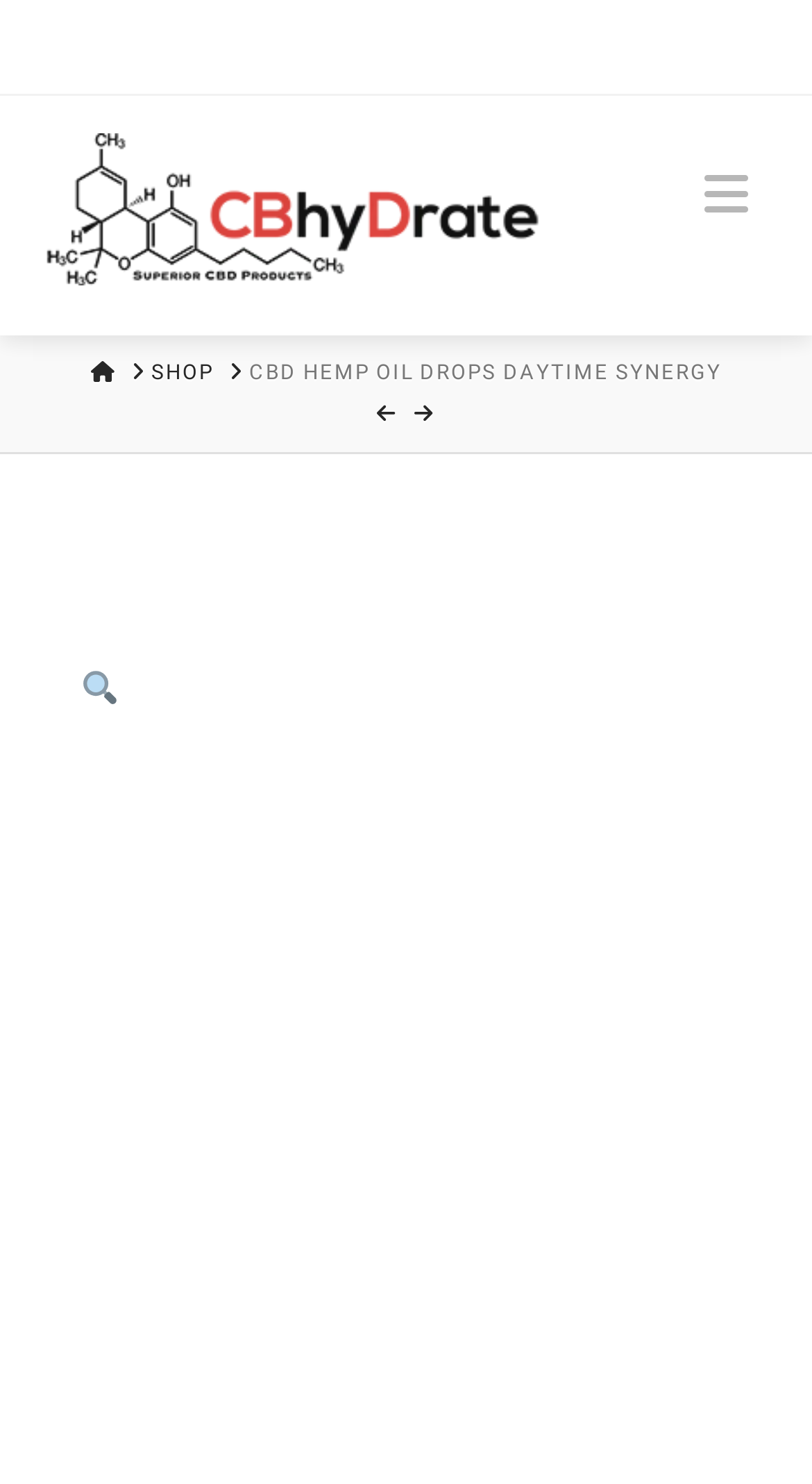Explain the contents of the webpage comprehensively.

The webpage is about the "Daytime Synergy" product, which is part of the "Synergy Series" collection of CBD hemp oil drops. At the top left of the page, there is a logo and a link to "CBhyDrate" accompanied by an image. To the right of the logo, there is a navigation button labeled "Navigation" that controls a mobile navigation menu.

Below the logo, there is a breadcrumb navigation section that displays the page's hierarchy. It consists of three links: "HOME", "SHOP", and "CBD HEMP OIL DROPS DAYTIME SYNERGY", which is the current page. The breadcrumb navigation is positioned near the top of the page, spanning almost the entire width.

Further down, there are two empty links, possibly used for spacing or styling purposes. Above the main content area, there is a search icon, represented by a magnifying glass emoji, 🔍, which is accompanied by a small image. This search icon is positioned near the top left of the page.

The main content area takes up most of the page's space, with a link that spans almost the entire width of the page, possibly containing the product description or details.